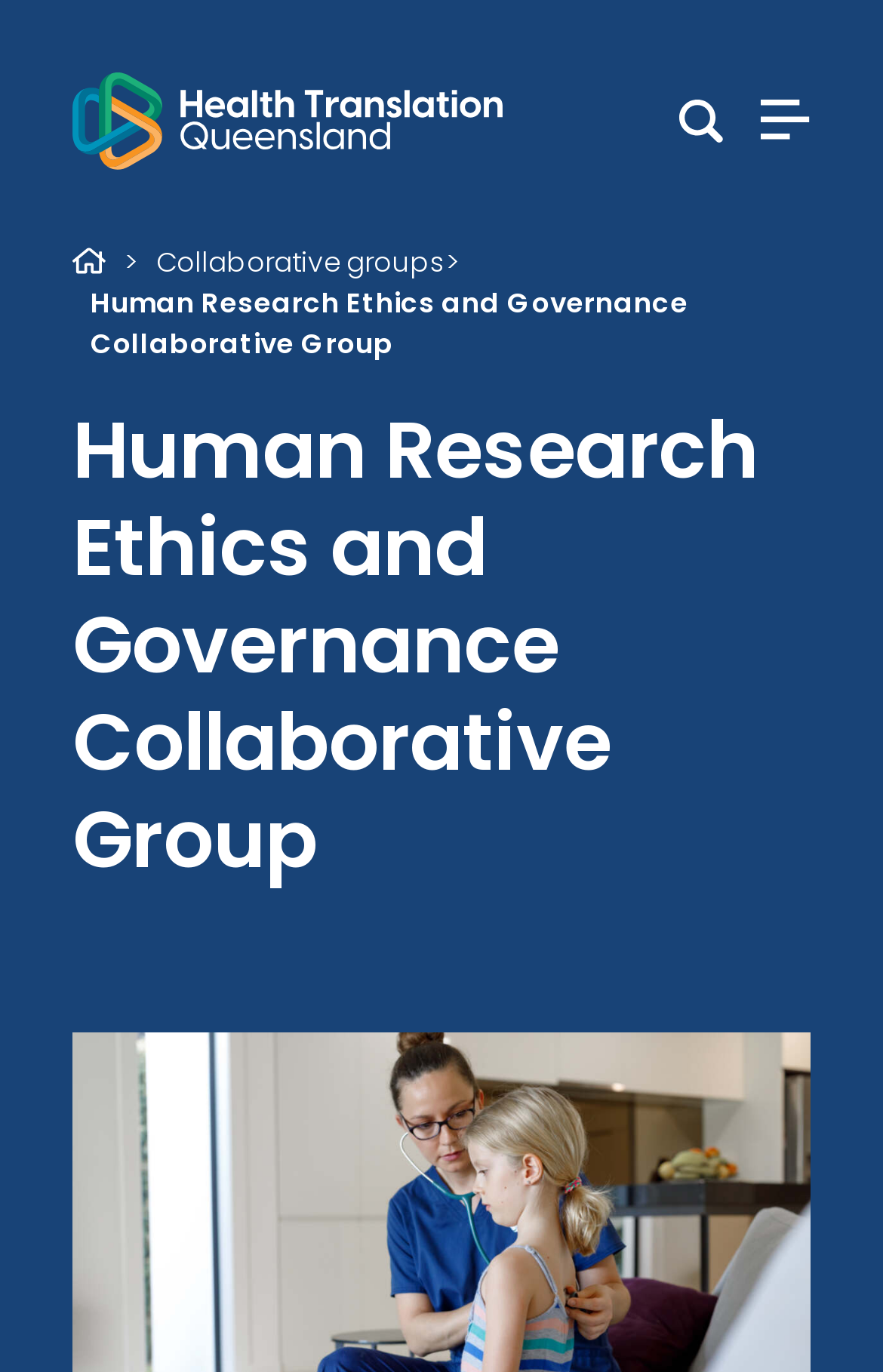Determine the bounding box coordinates for the UI element described. Format the coordinates as (top-left x, top-left y, bottom-right x, bottom-right y) and ensure all values are between 0 and 1. Element description: >

[0.082, 0.177, 0.156, 0.206]